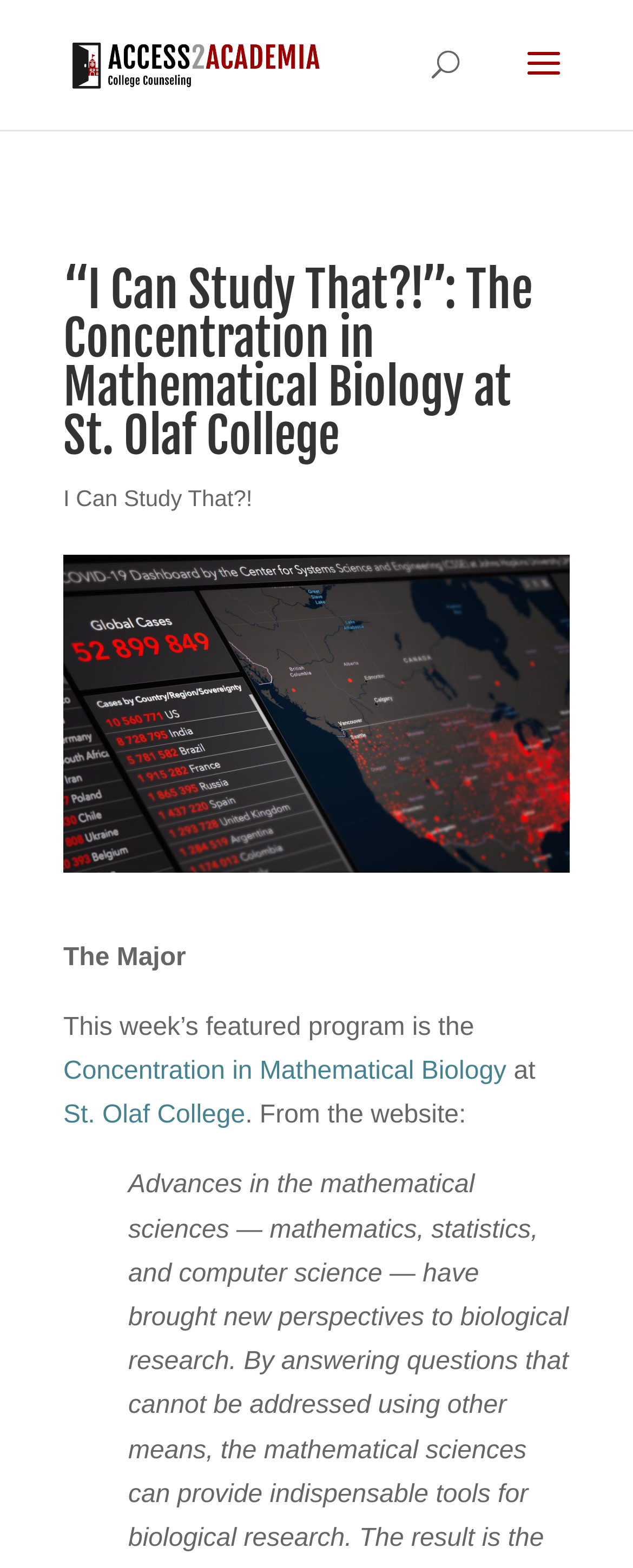Provide your answer in a single word or phrase: 
What is the topic of the featured program?

Mathematical Biology